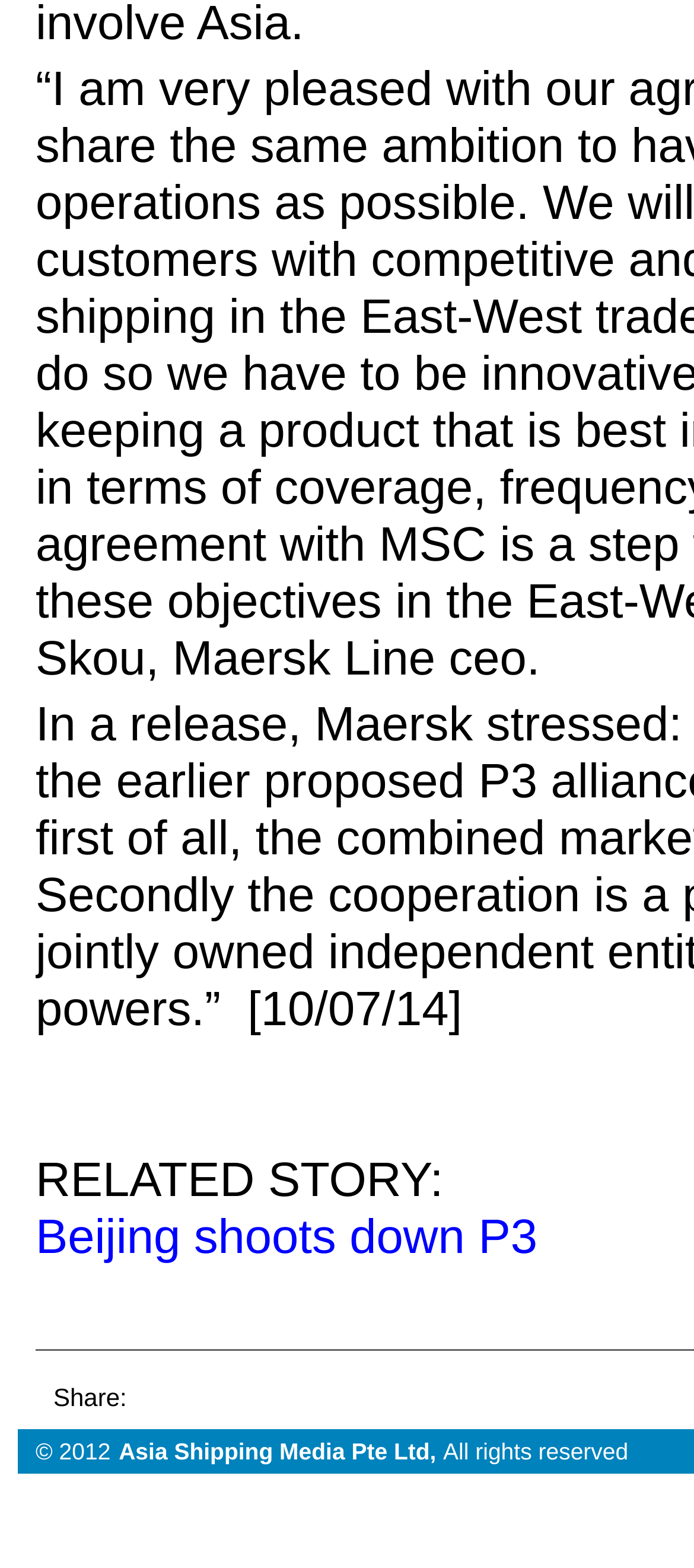Based on the element description: "parent_node: Name * name="author"", identify the bounding box coordinates for this UI element. The coordinates must be four float numbers between 0 and 1, listed as [left, top, right, bottom].

None